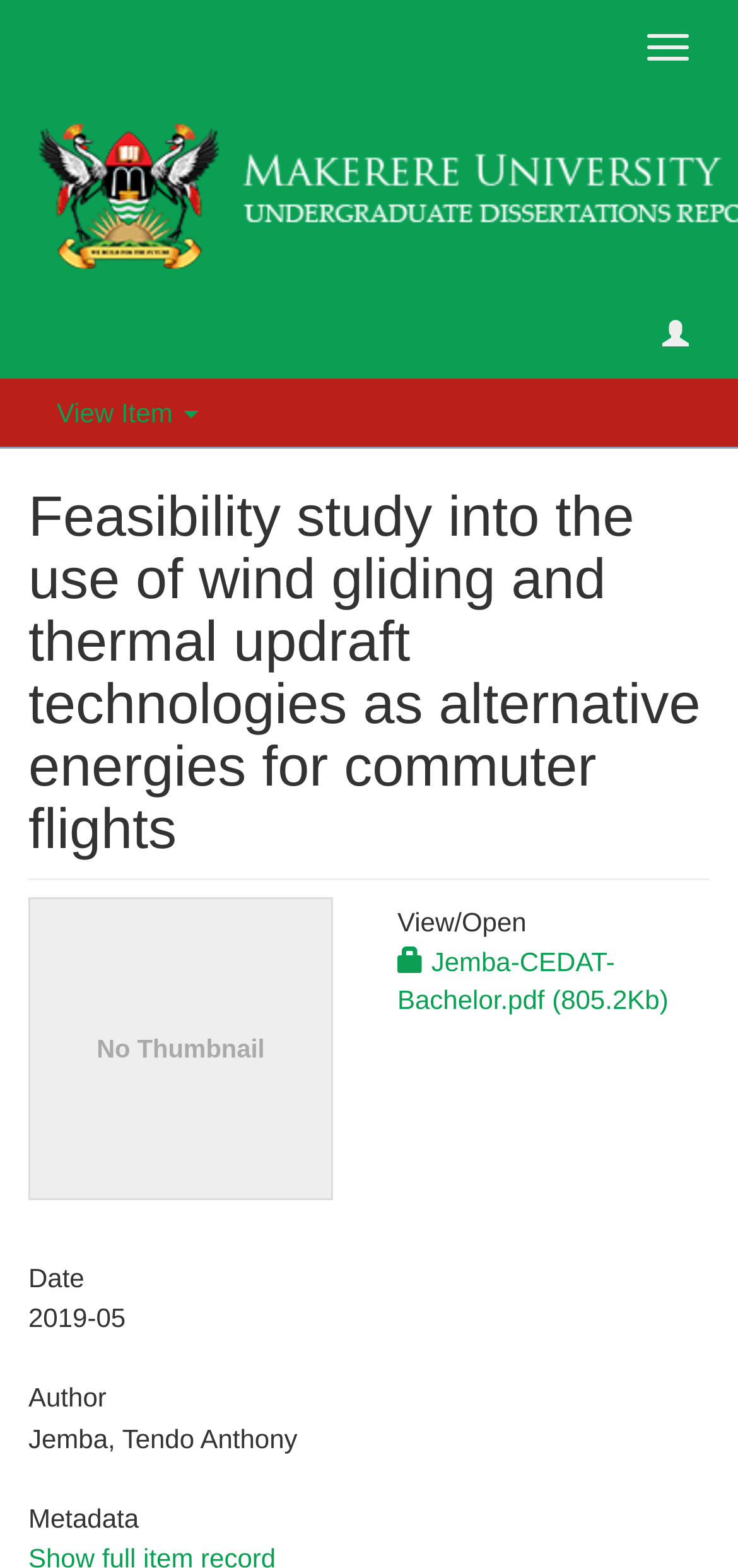Please analyze the image and provide a thorough answer to the question:
What is the date of the document?

I searched for the 'Date' heading and found the corresponding static text '2019-05' which represents the date of the document.